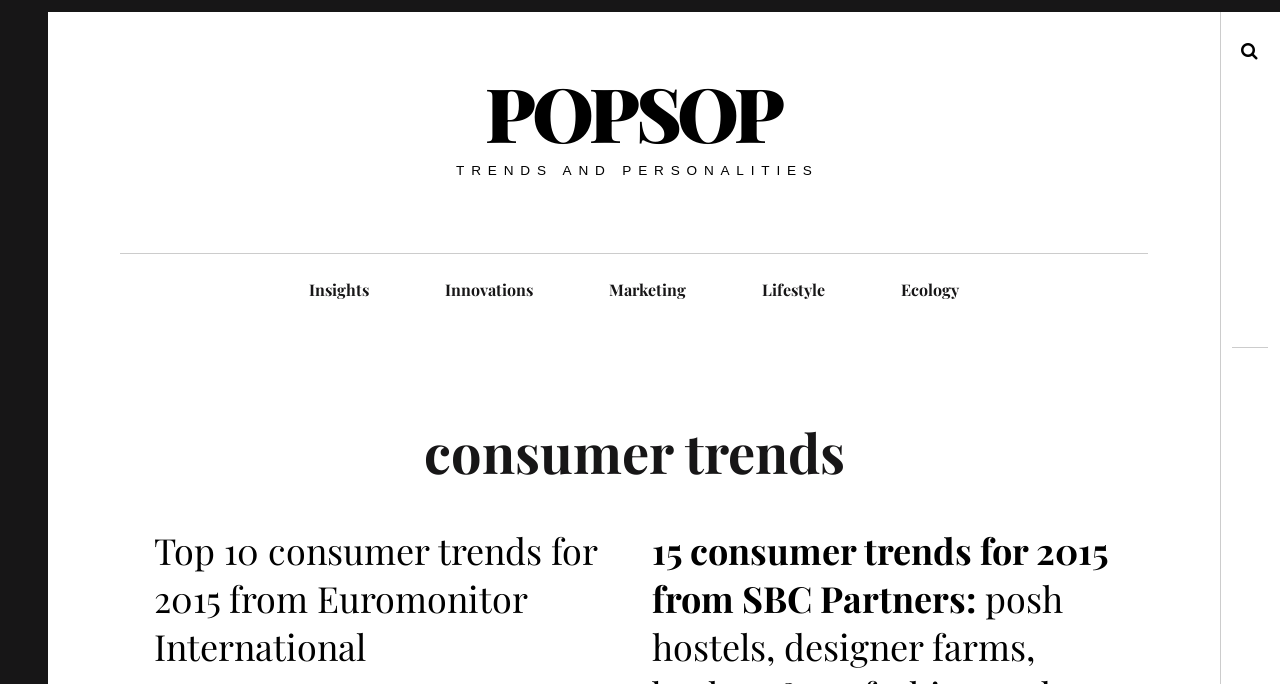Please reply with a single word or brief phrase to the question: 
What is the name of the website?

POPSOP